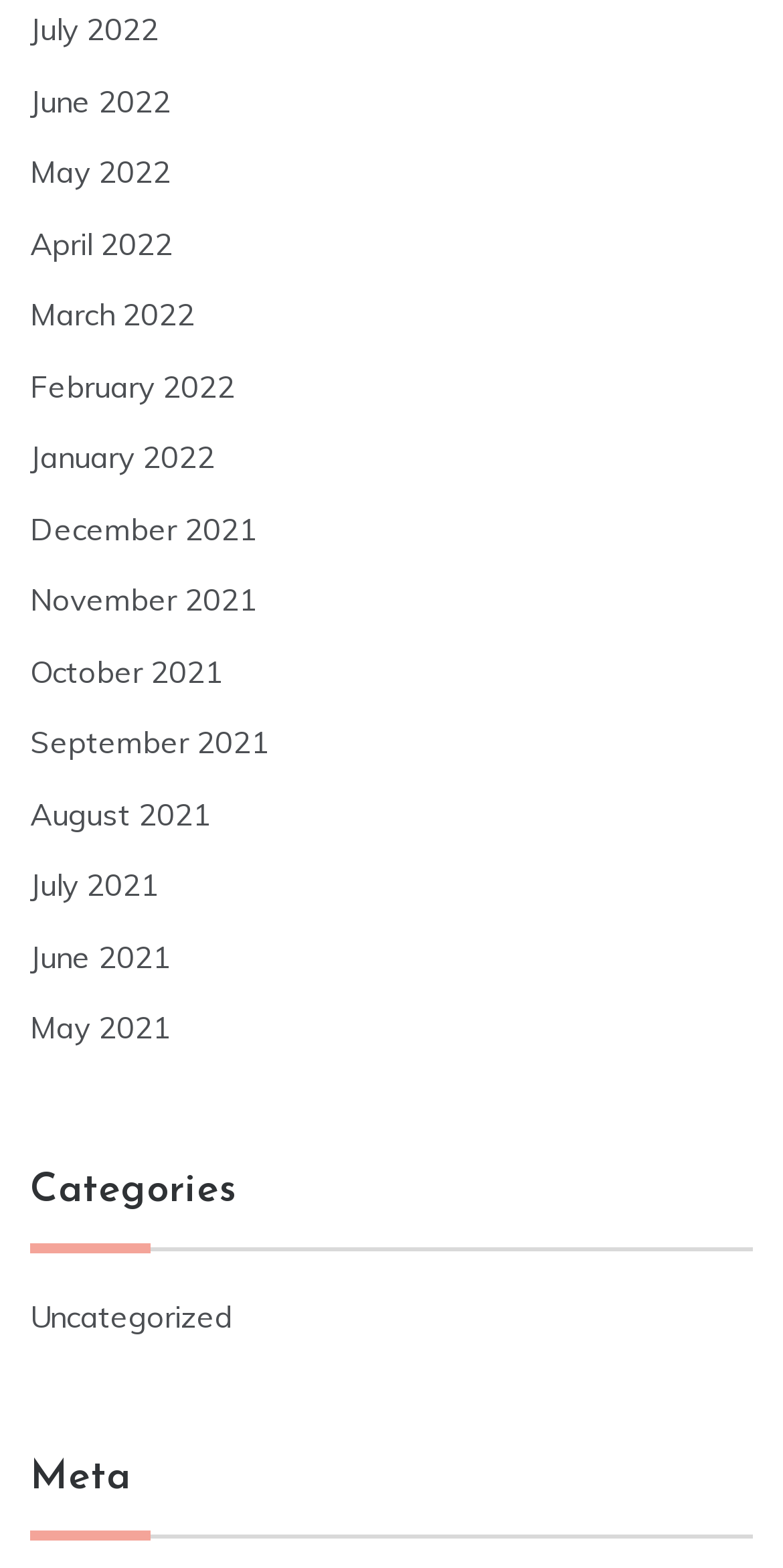From the element description Uncategorized, predict the bounding box coordinates of the UI element. The coordinates must be specified in the format (top-left x, top-left y, bottom-right x, bottom-right y) and should be within the 0 to 1 range.

[0.038, 0.823, 0.297, 0.856]